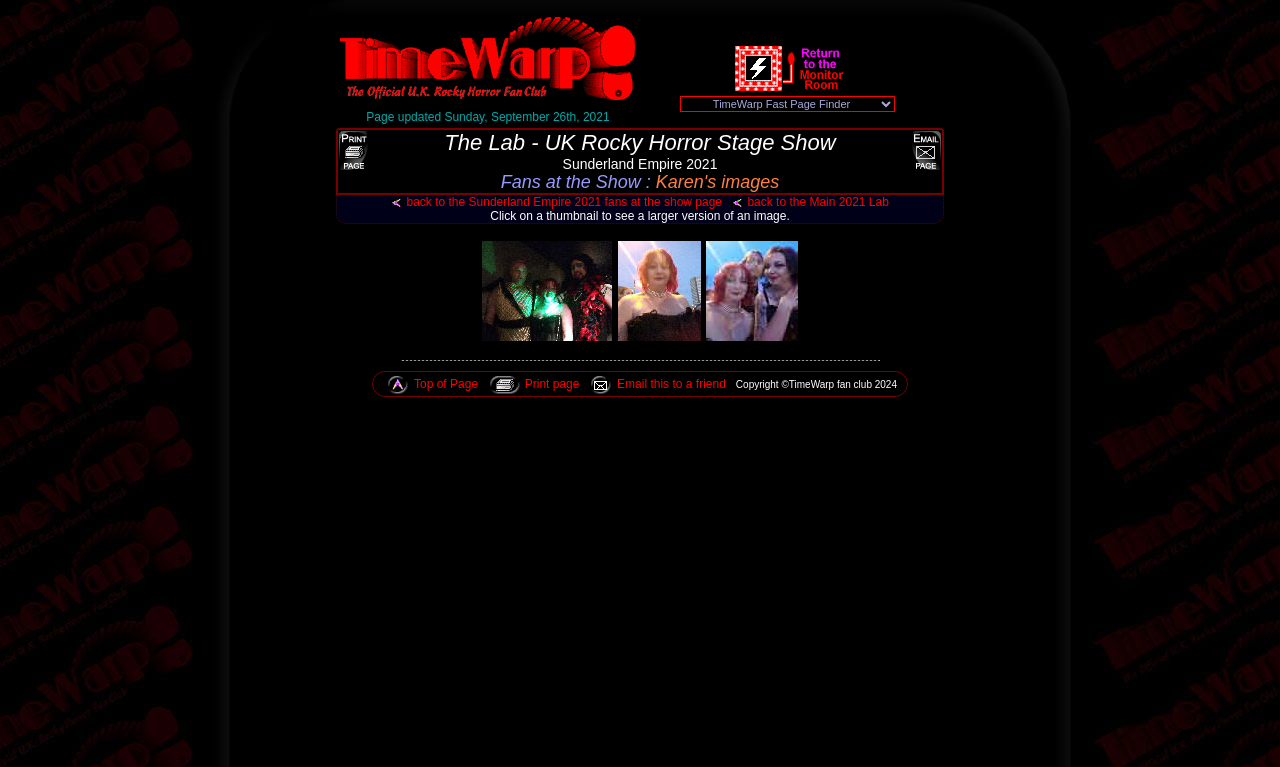What is the purpose of the 'Click for larger image' links?
Answer the question with a single word or phrase derived from the image.

To view larger images